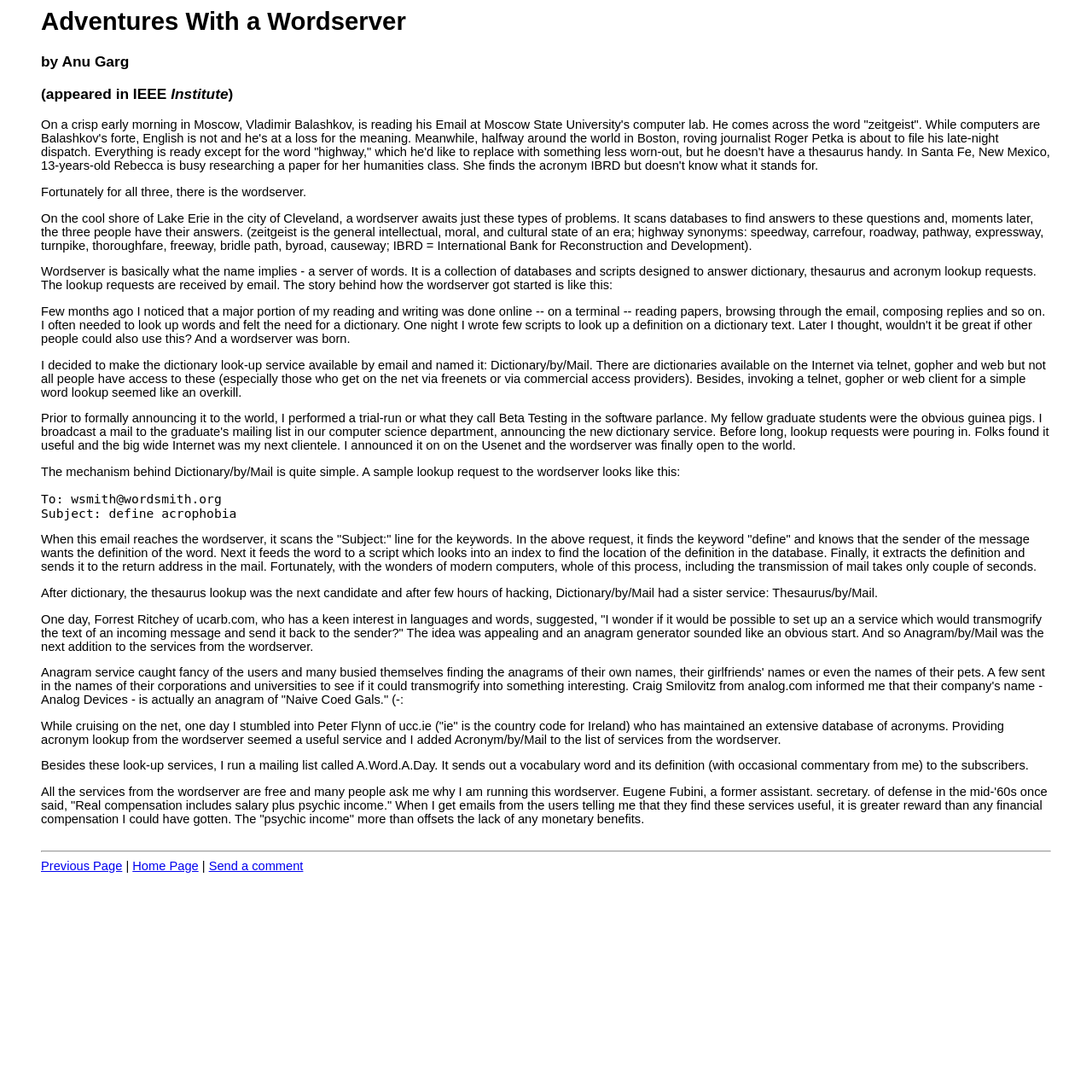Given the element description: "Send a comment", predict the bounding box coordinates of this UI element. The coordinates must be four float numbers between 0 and 1, given as [left, top, right, bottom].

[0.191, 0.787, 0.278, 0.799]